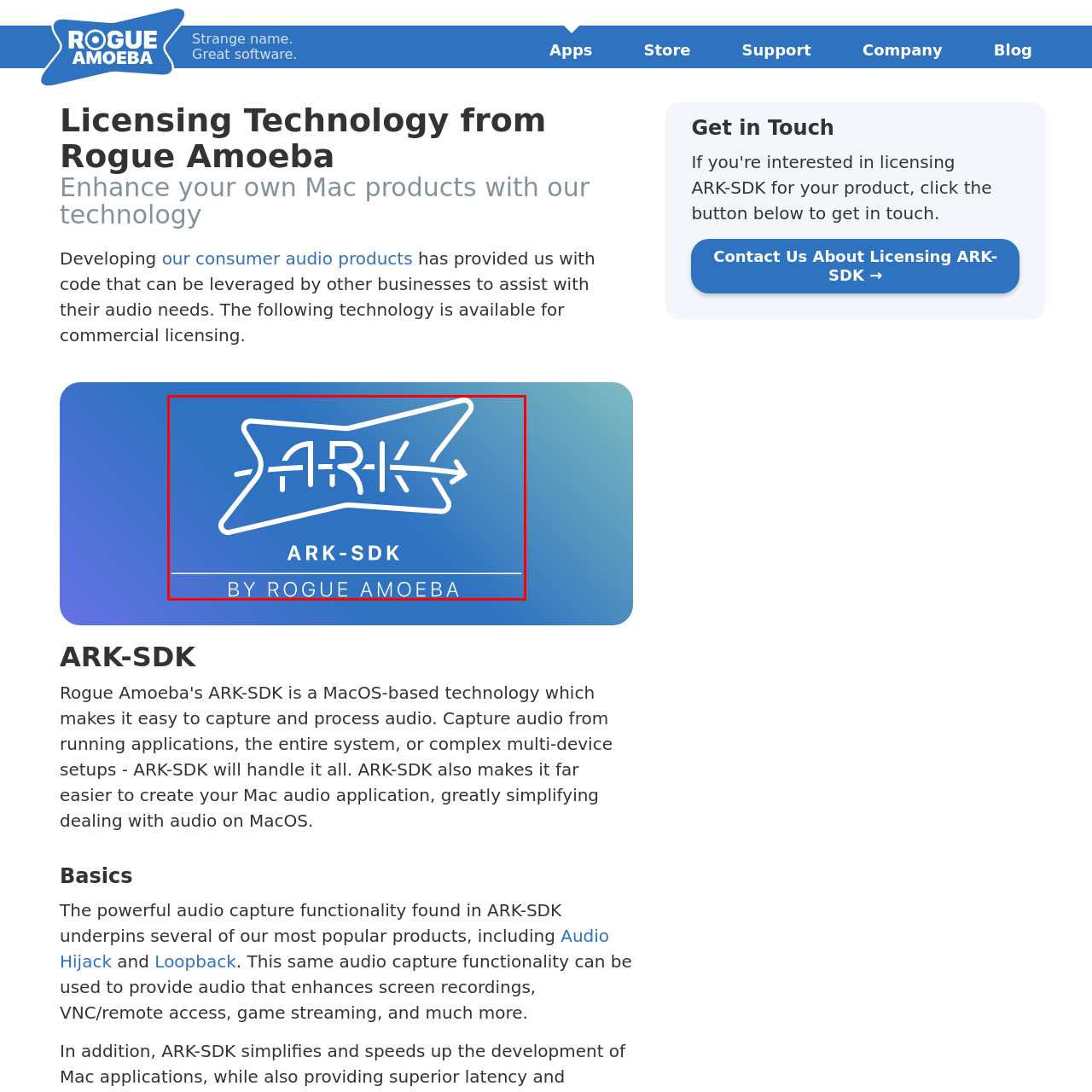What is the purpose of the arrow element?
Carefully examine the image highlighted by the red bounding box and provide a detailed answer to the question.

The arrow element integrated with the 'ARK' text is intended to convey a sense of forward movement and progress, implying that the ARK-SDK is a cutting-edge solution that drives innovation and advancement in audio technologies.